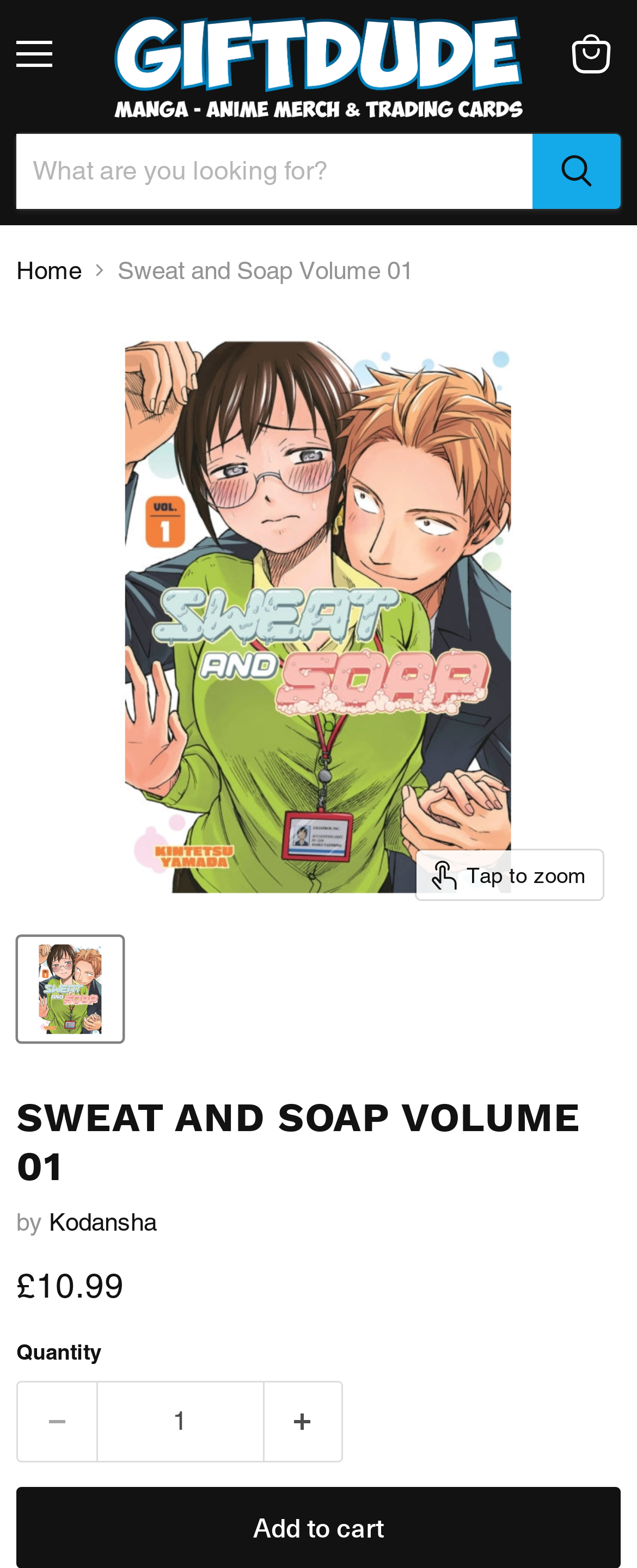Can you find the bounding box coordinates of the area I should click to execute the following instruction: "Open menu"?

[0.0, 0.01, 0.108, 0.058]